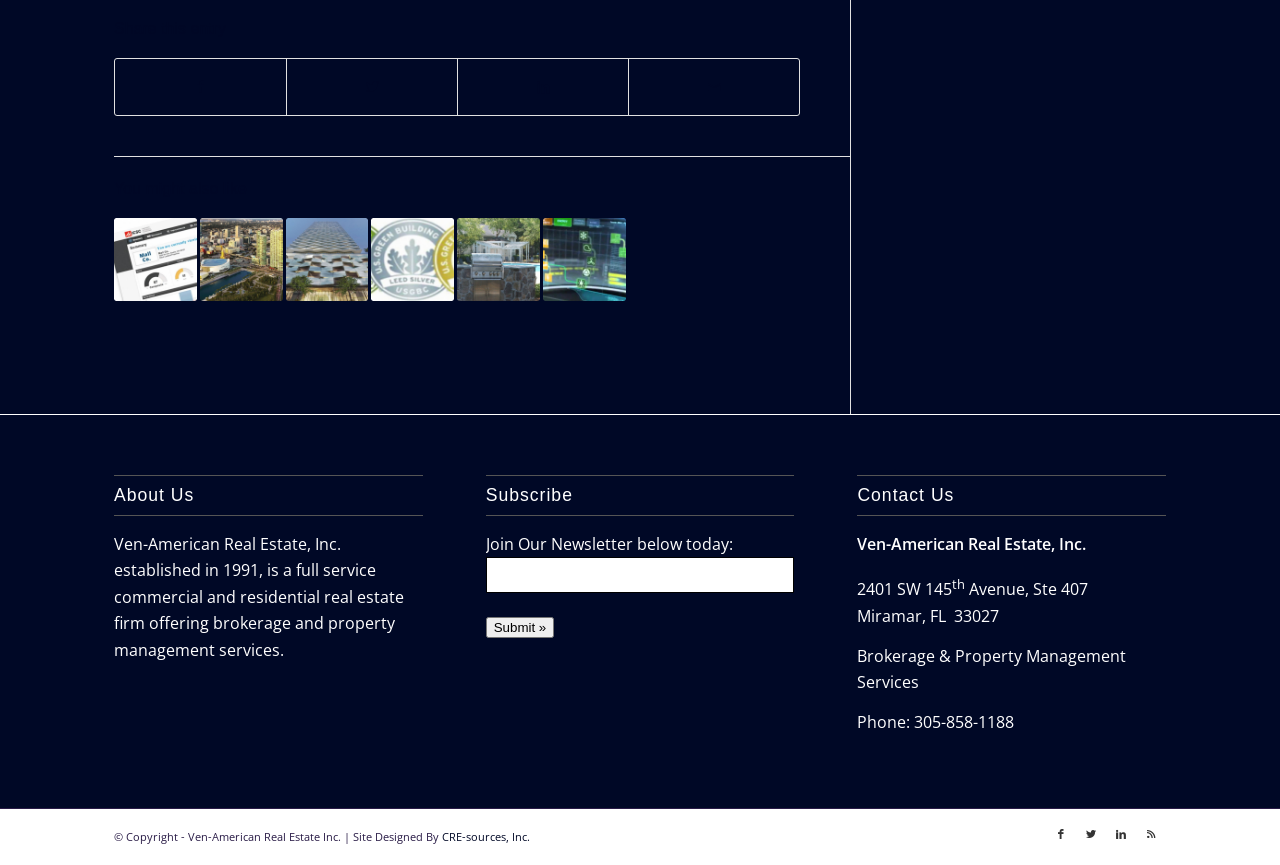Determine the bounding box coordinates (top-left x, top-left y, bottom-right x, bottom-right y) of the UI element described in the following text: CRE-sources, Inc.

[0.345, 0.958, 0.414, 0.976]